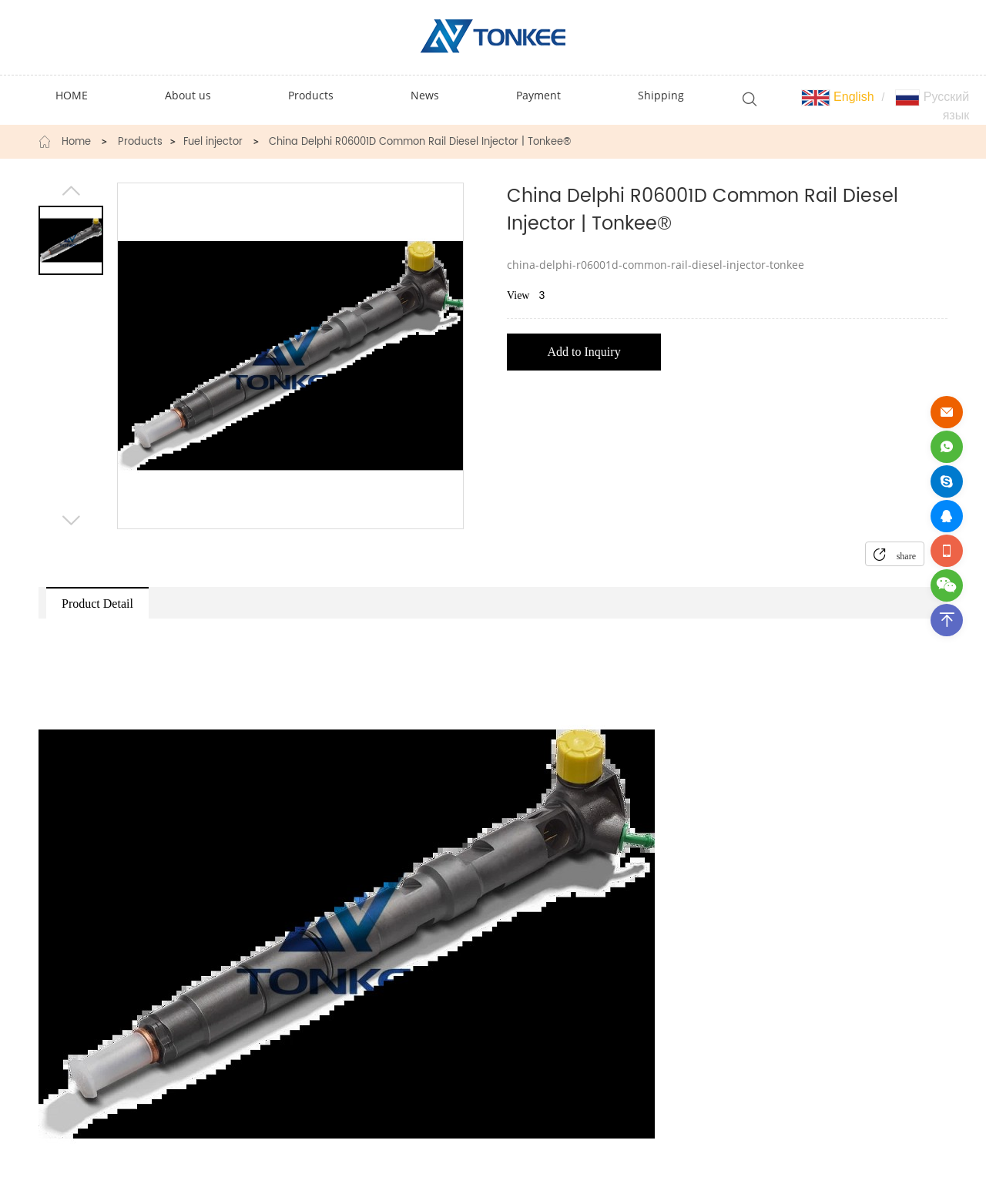Create an elaborate caption for the webpage.

The webpage appears to be a product page for a China Delphi R06001D Common Rail Diesel Injector from Tonkee. At the top, there is a logo image with the text "TONKEE" and a horizontal separator line below it. 

A navigation menu is situated below the separator line, consisting of links to "HOME", "About us", "Products", "News", "Payment", "Shipping", and "Contact Us". To the right of the navigation menu, there are links to switch the language to "English" or "Русский язык" (Russian), each accompanied by a small flag icon.

Below the navigation menu, there is a breadcrumb trail with links to "Home", "Products", and "Fuel injector". The product title "China Delphi R06001D Common Rail Diesel Injector | Tonkee®" is displayed prominently, along with three images of the product. 

A heading with the same product title is located below the images, followed by a text description "china-delphi-r06001d-common-rail-diesel-injector-tonkee". There are also buttons to "View" and "Add to Inquiry" on the right side of the page. 

At the bottom of the page, there is a section labeled "Product Detail" and a "share" button on the right side.